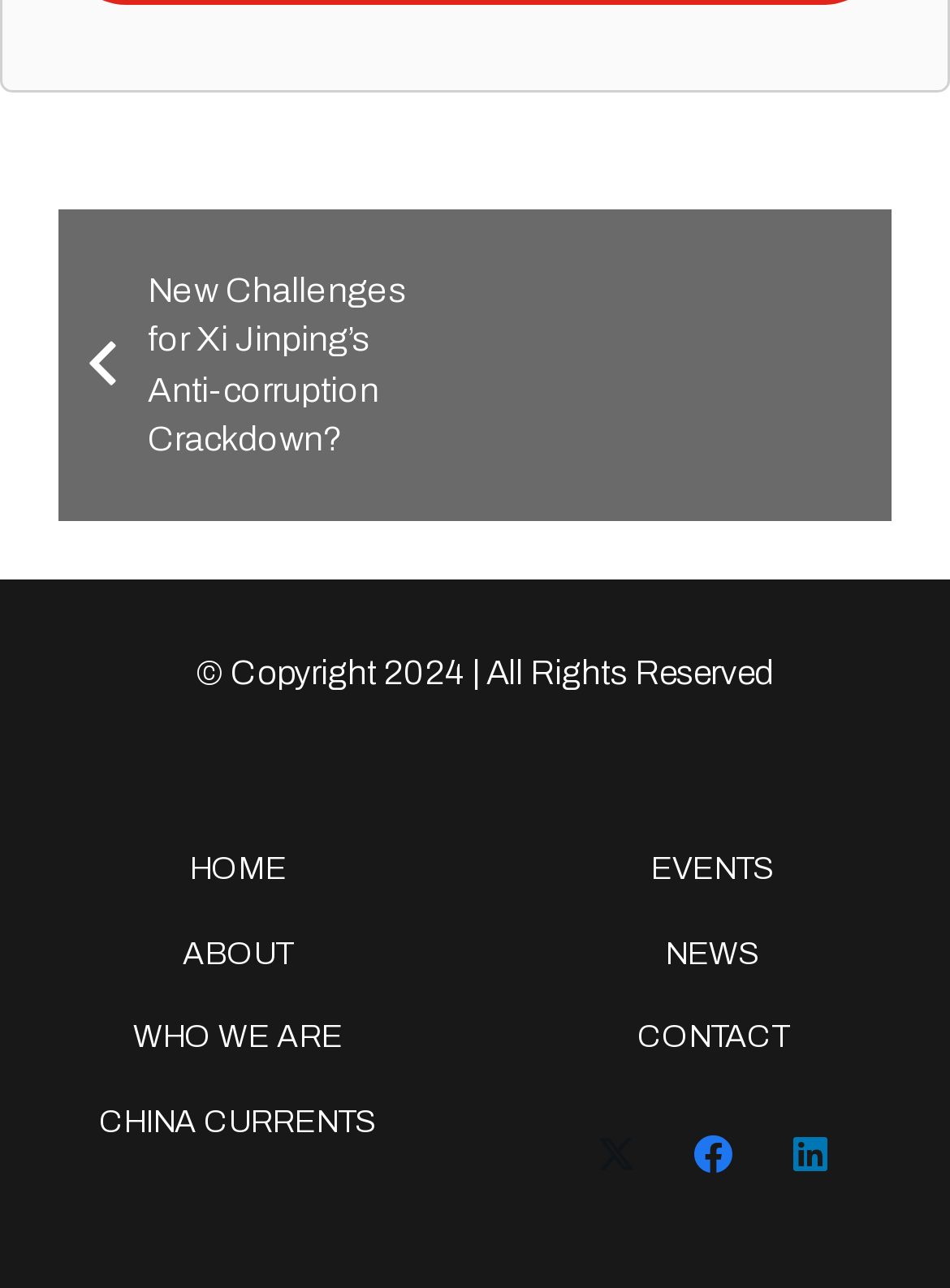What is the copyright year?
Look at the screenshot and provide an in-depth answer.

The copyright year can be found in the StaticText element '© Copyright 2024 | All Rights Reserved' which is located at the bottom of the webpage.